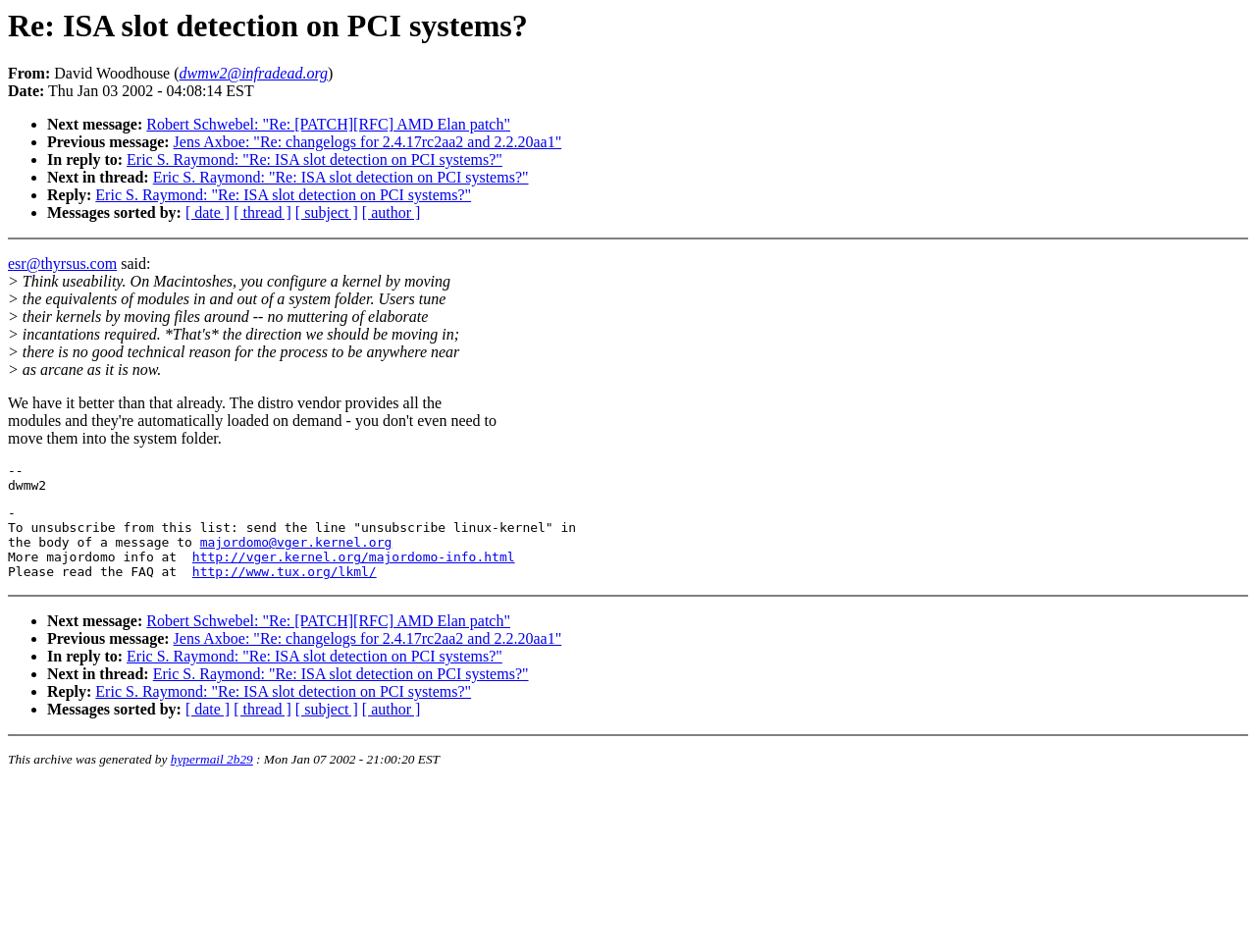From the screenshot, find the bounding box of the UI element matching this description: "esr@thyrsus.com". Supply the bounding box coordinates in the form [left, top, right, bottom], each a float between 0 and 1.

[0.006, 0.268, 0.093, 0.286]